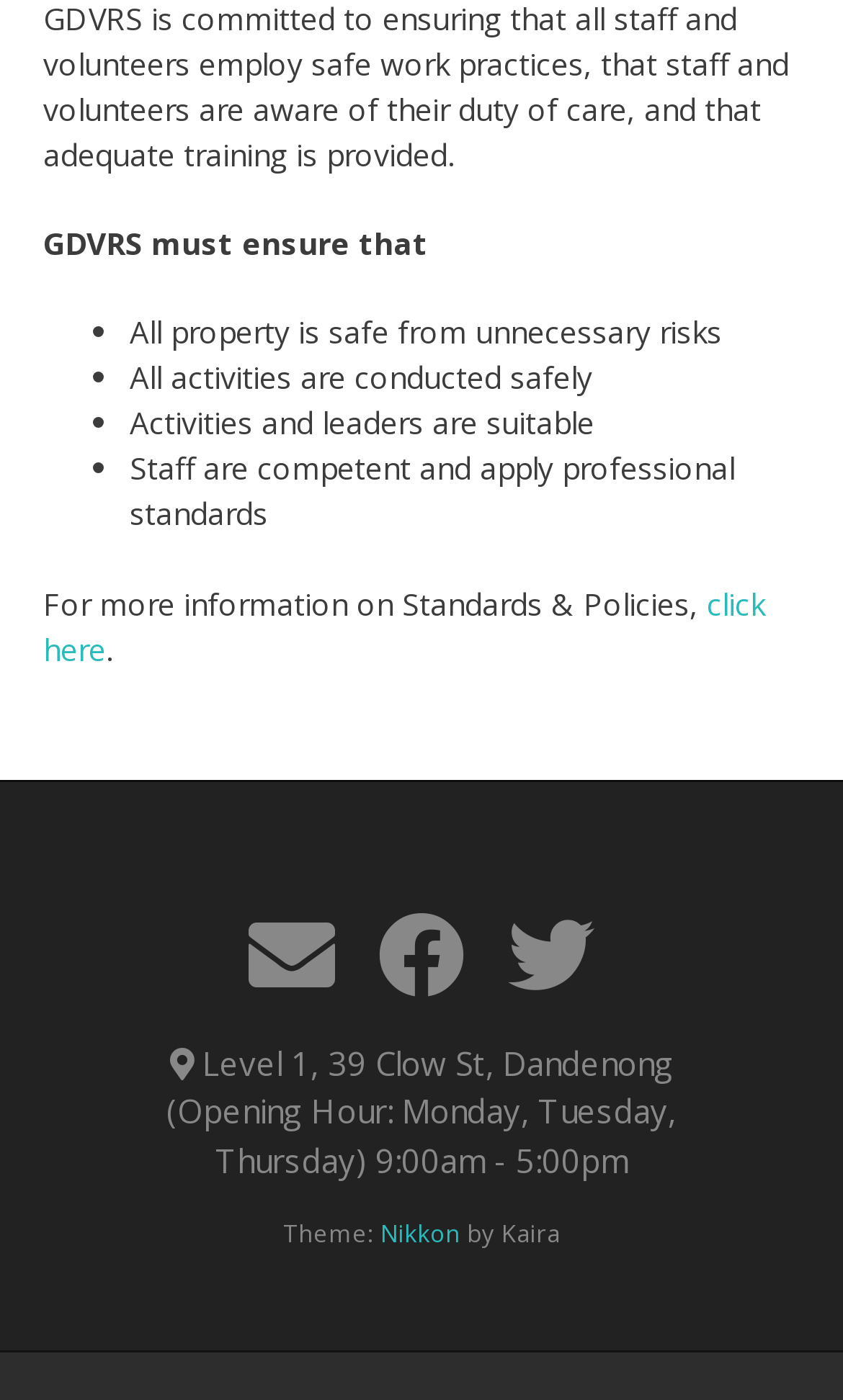What is the address mentioned on the webpage?
Provide a well-explained and detailed answer to the question.

The address mentioned on the webpage is 'Level 1, 39 Clow St, Dandenong' which is indicated by the StaticText element with OCR text 'Level 1, 39 Clow St, Dandenong (Opening Hour: Monday, Tuesday, Thursday) 9:00am - 5:00pm' and bounding box coordinates [0.197, 0.743, 0.803, 0.844]